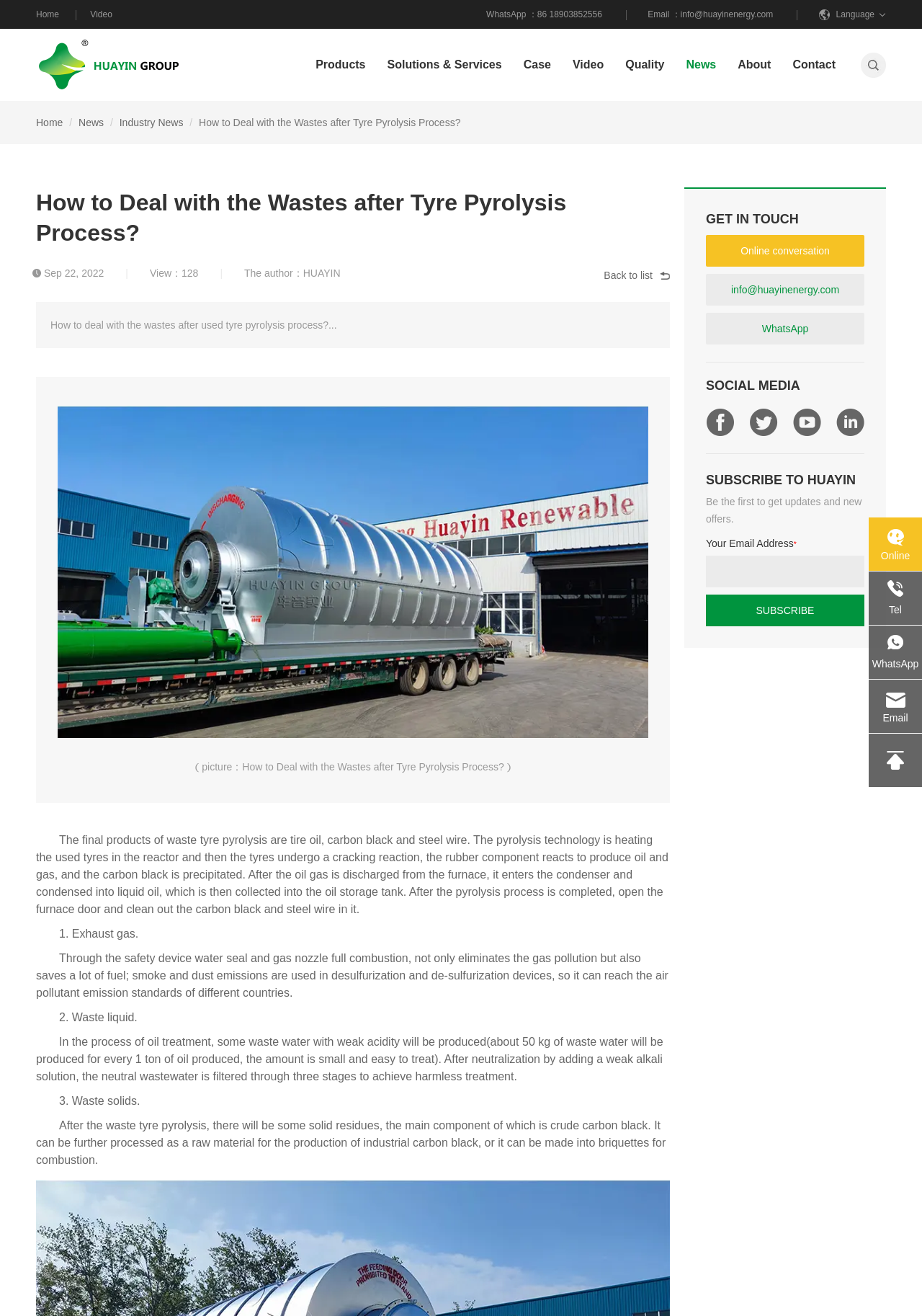Determine the bounding box coordinates for the clickable element to execute this instruction: "Click the 'Back to list' link". Provide the coordinates as four float numbers between 0 and 1, i.e., [left, top, right, bottom].

[0.655, 0.202, 0.727, 0.216]